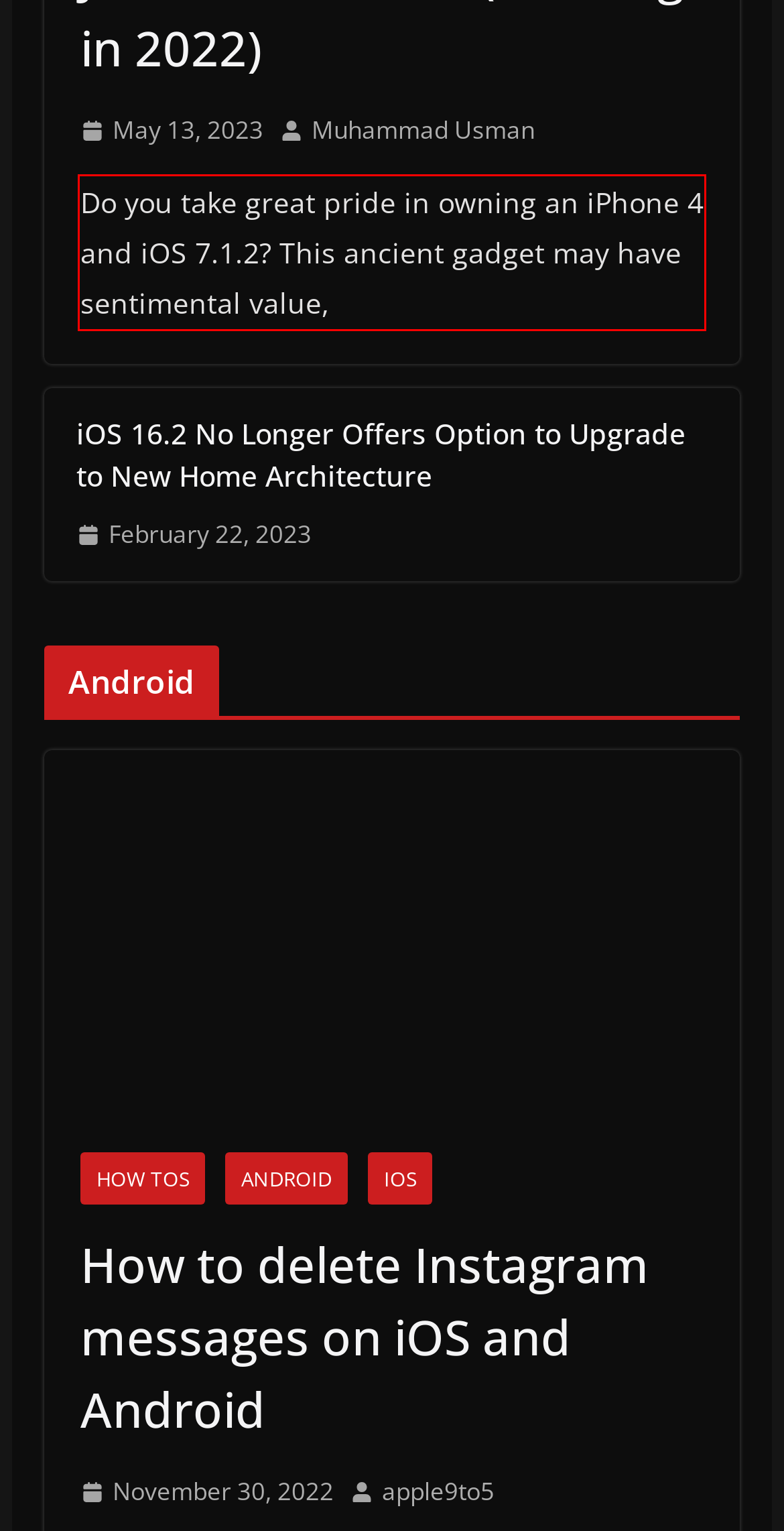Given a screenshot of a webpage with a red bounding box, extract the text content from the UI element inside the red bounding box.

Do you take great pride in owning an iPhone 4 and iOS 7.1.2? This ancient gadget may have sentimental value,